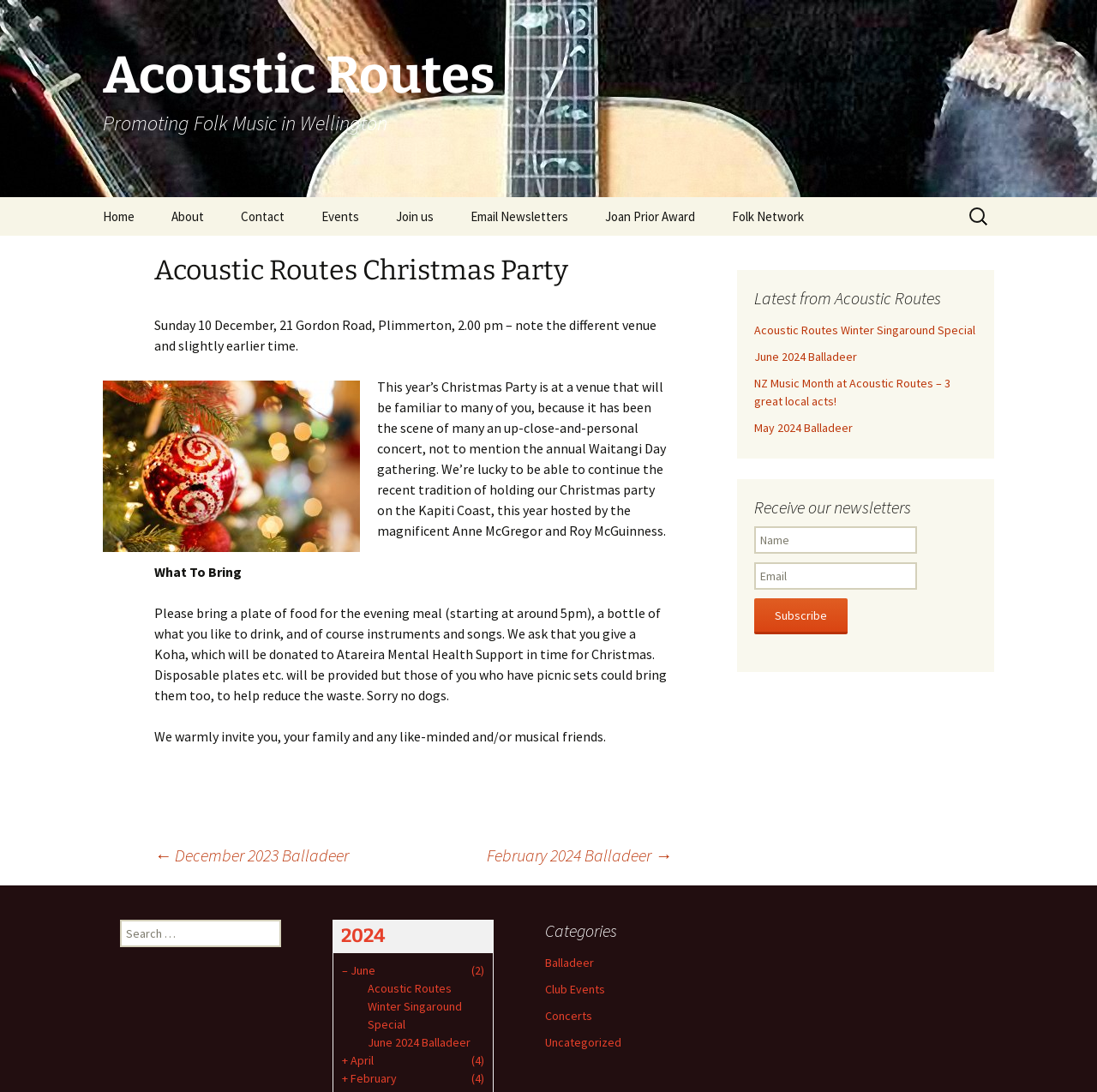Using the element description provided, determine the bounding box coordinates in the format (top-left x, top-left y, bottom-right x, bottom-right y). Ensure that all values are floating point numbers between 0 and 1. Element description: February 2024 Balladeer →

[0.444, 0.771, 0.612, 0.795]